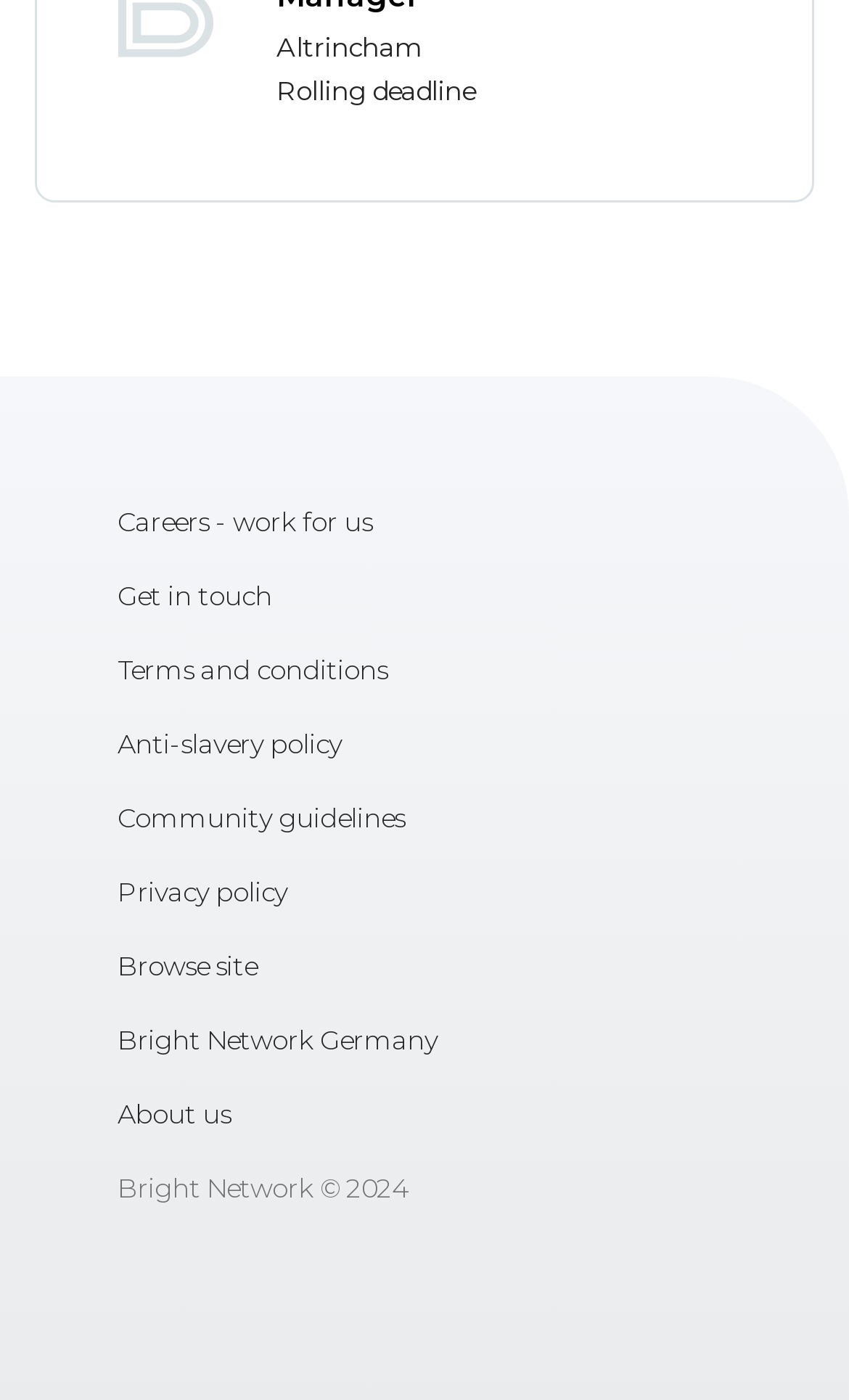What is the location mentioned in the webpage?
Using the visual information, answer the question in a single word or phrase.

Altrincham